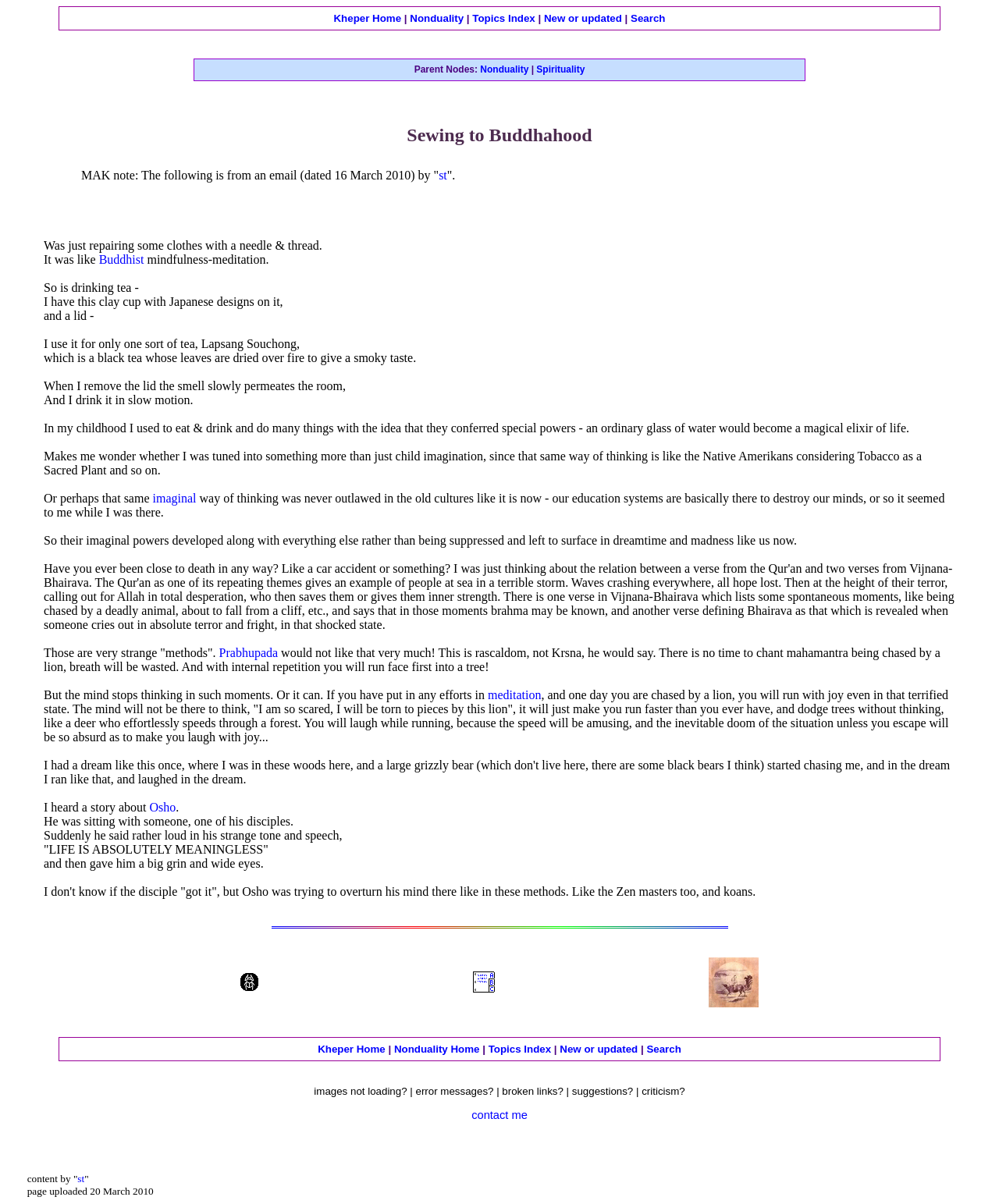Identify the bounding box coordinates for the UI element described as: "alt="Topics index page" name="b"". The coordinates should be provided as four floats between 0 and 1: [left, top, right, bottom].

[0.466, 0.822, 0.503, 0.833]